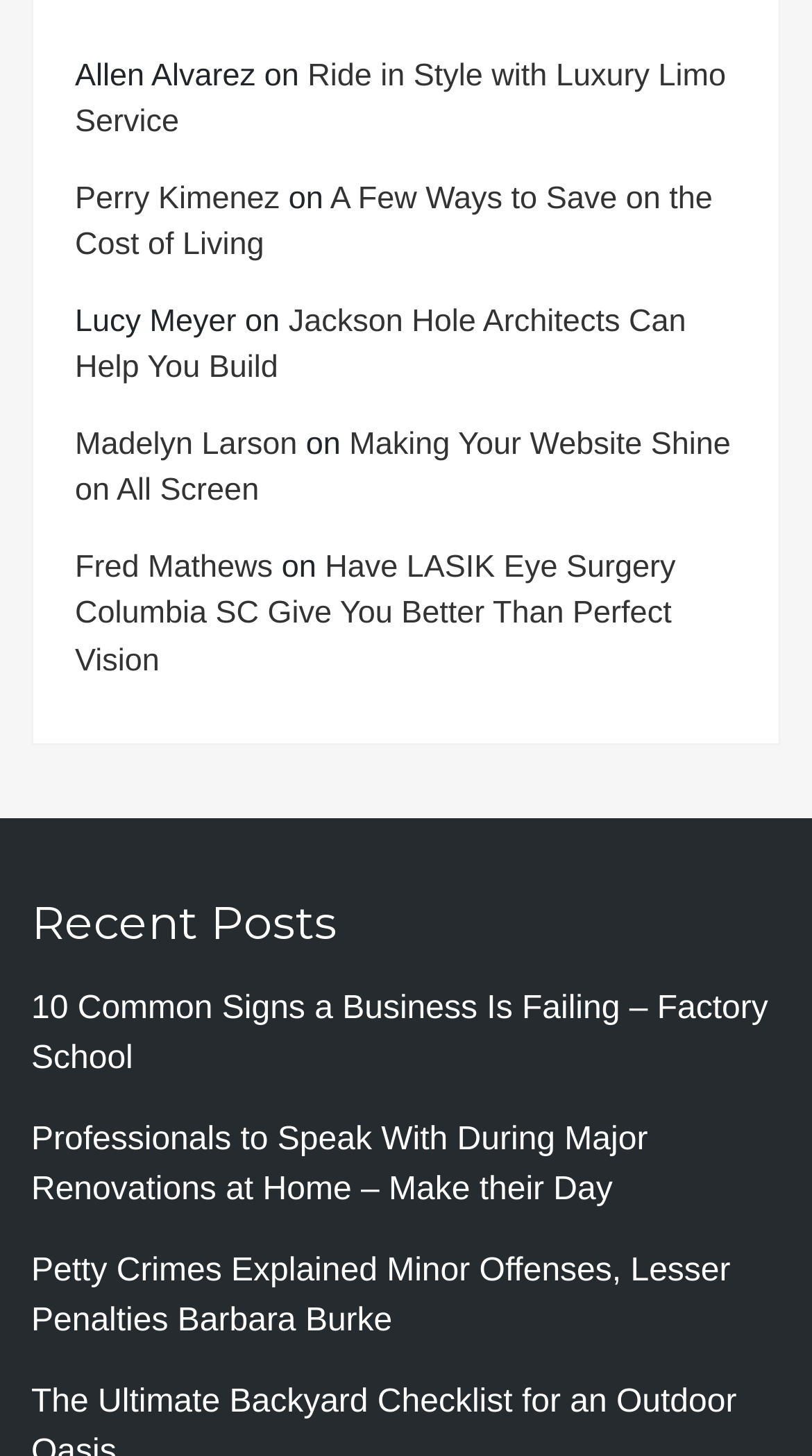Locate the bounding box coordinates of the clickable area to execute the instruction: "Check out recent posts". Provide the coordinates as four float numbers between 0 and 1, represented as [left, top, right, bottom].

[0.038, 0.605, 0.962, 0.665]